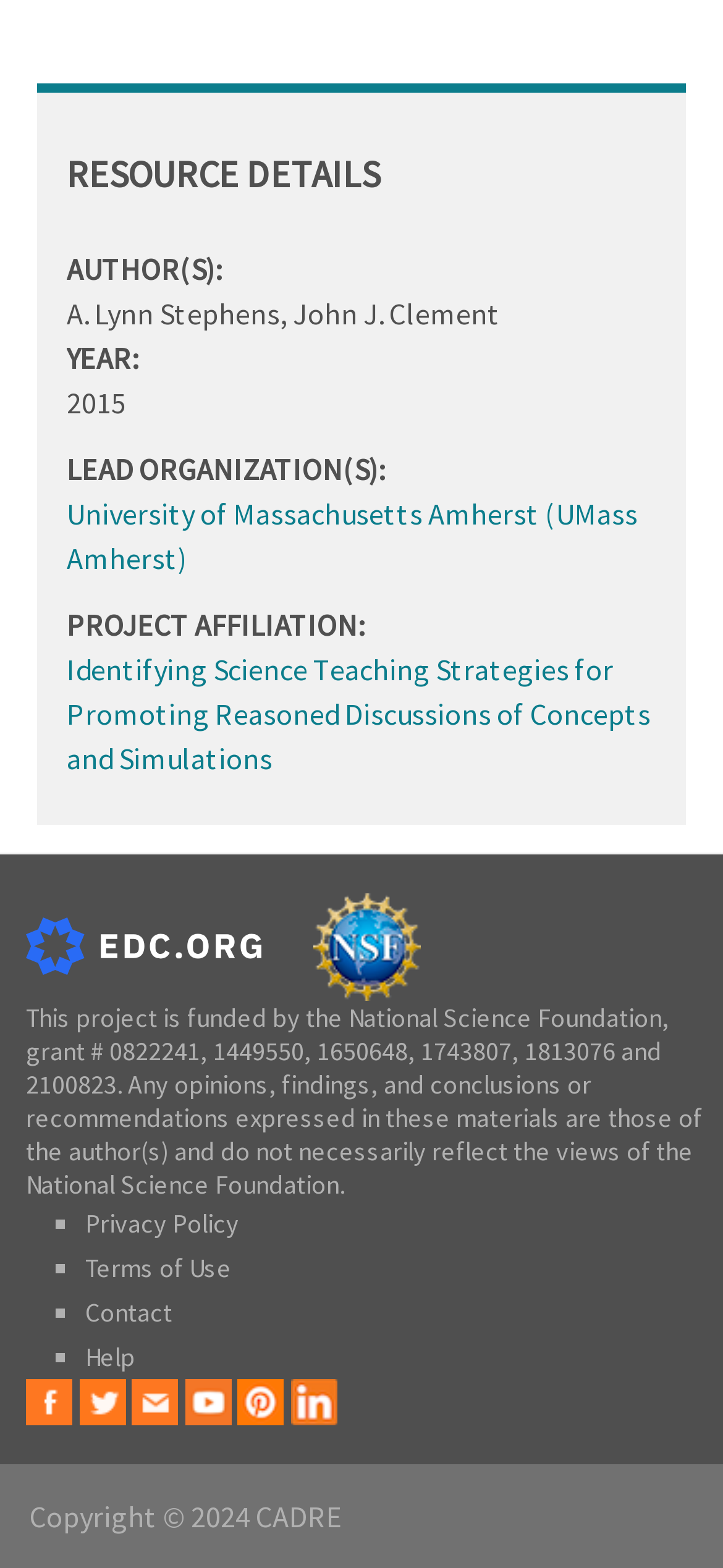Please answer the following question using a single word or phrase: 
What is the year of the resource?

2015